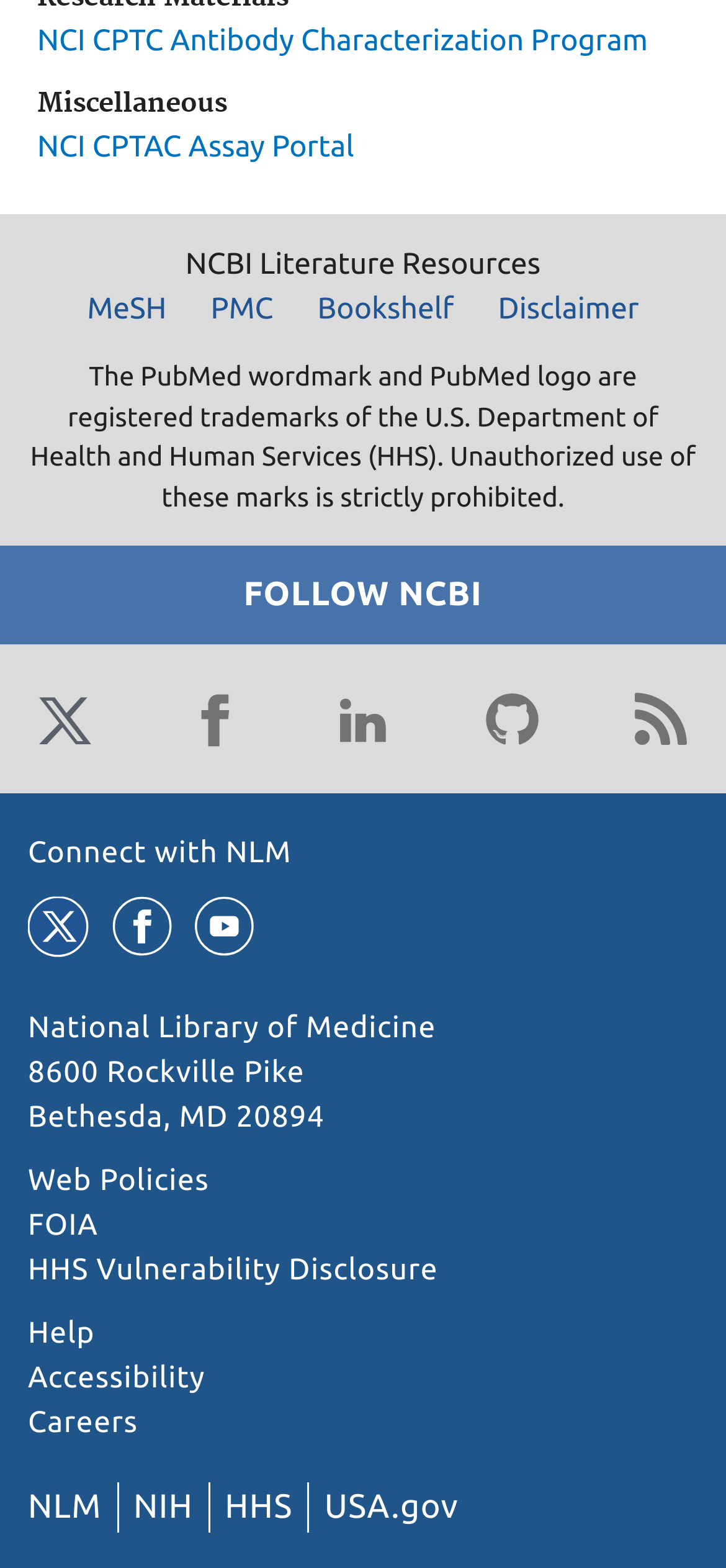What is the name of the program mentioned at the top?
Based on the image, answer the question with as much detail as possible.

I found the answer by looking at the topmost link element with the text 'NCI CPTC Antibody Characterization Program' which is likely to be a prominent program mentioned on the webpage.